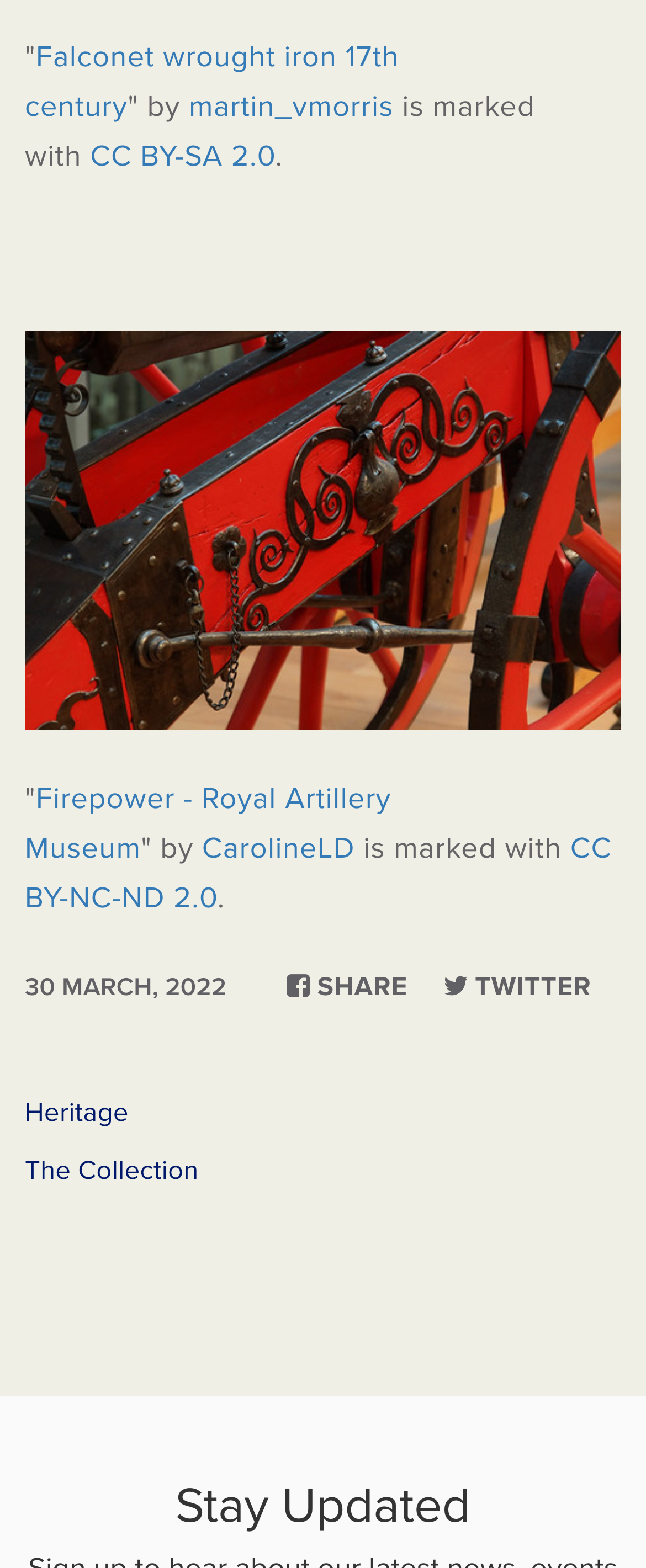Examine the screenshot and answer the question in as much detail as possible: Who is the author of the first image?

The author of the first image is mentioned in the link with the text 'martin_vmorris', which is located next to the text 'by' and the first artifact's name.